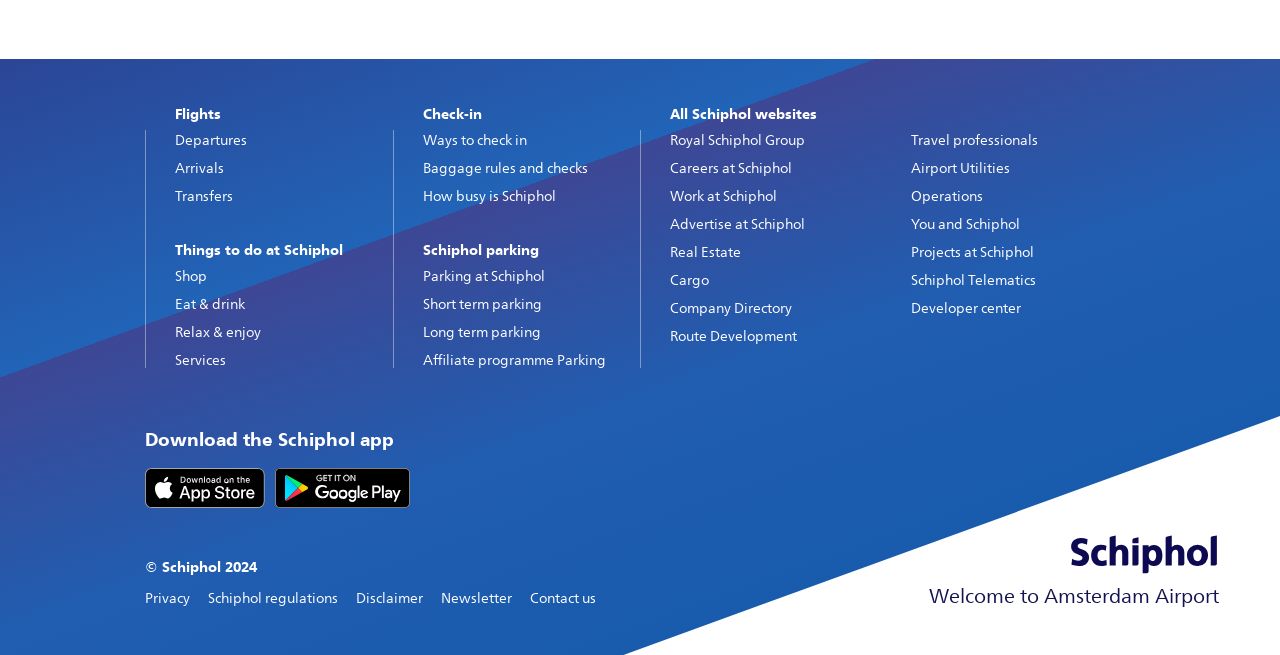From the given element description: "Developer center", find the bounding box for the UI element. Provide the coordinates as four float numbers between 0 and 1, in the order [left, top, right, bottom].

[0.711, 0.458, 0.797, 0.485]